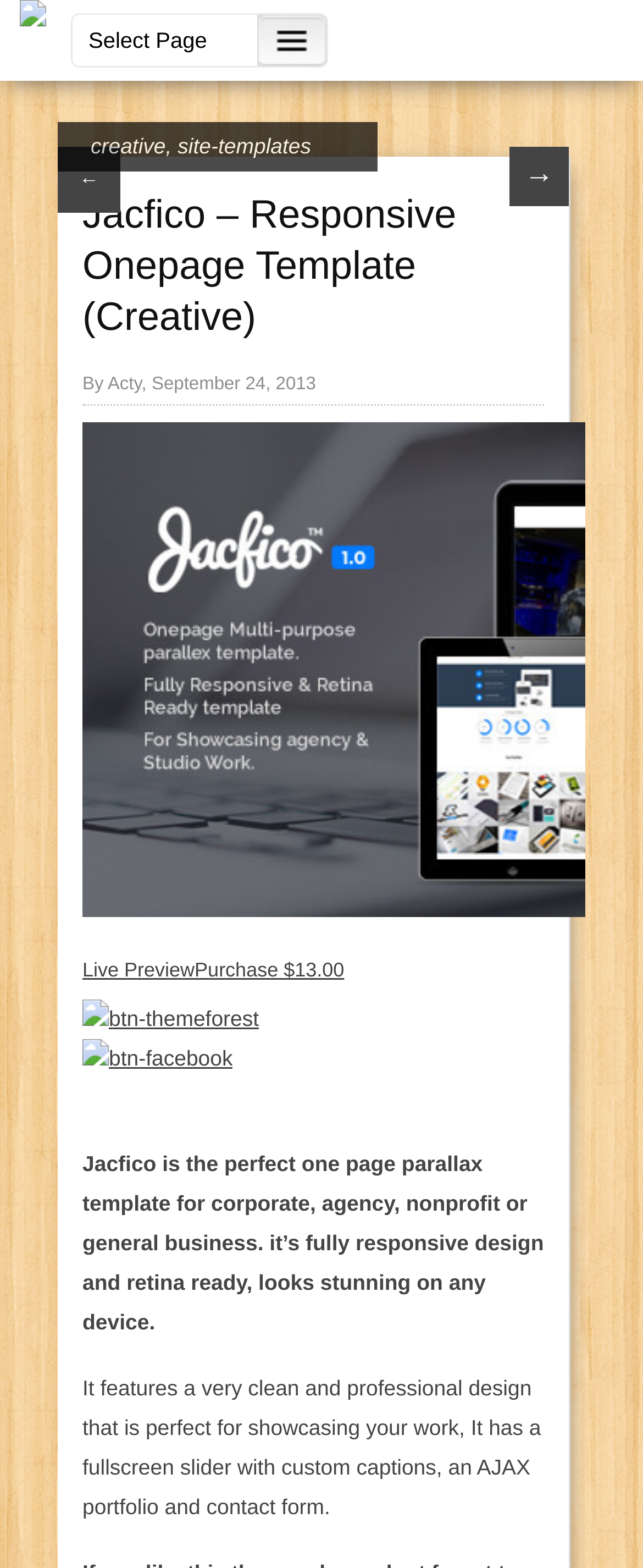What features does the template have?
Analyze the screenshot and provide a detailed answer to the question.

The template has a fullscreen slider with custom captions, an AJAX portfolio and contact form, as mentioned in the description, which highlights its key features.